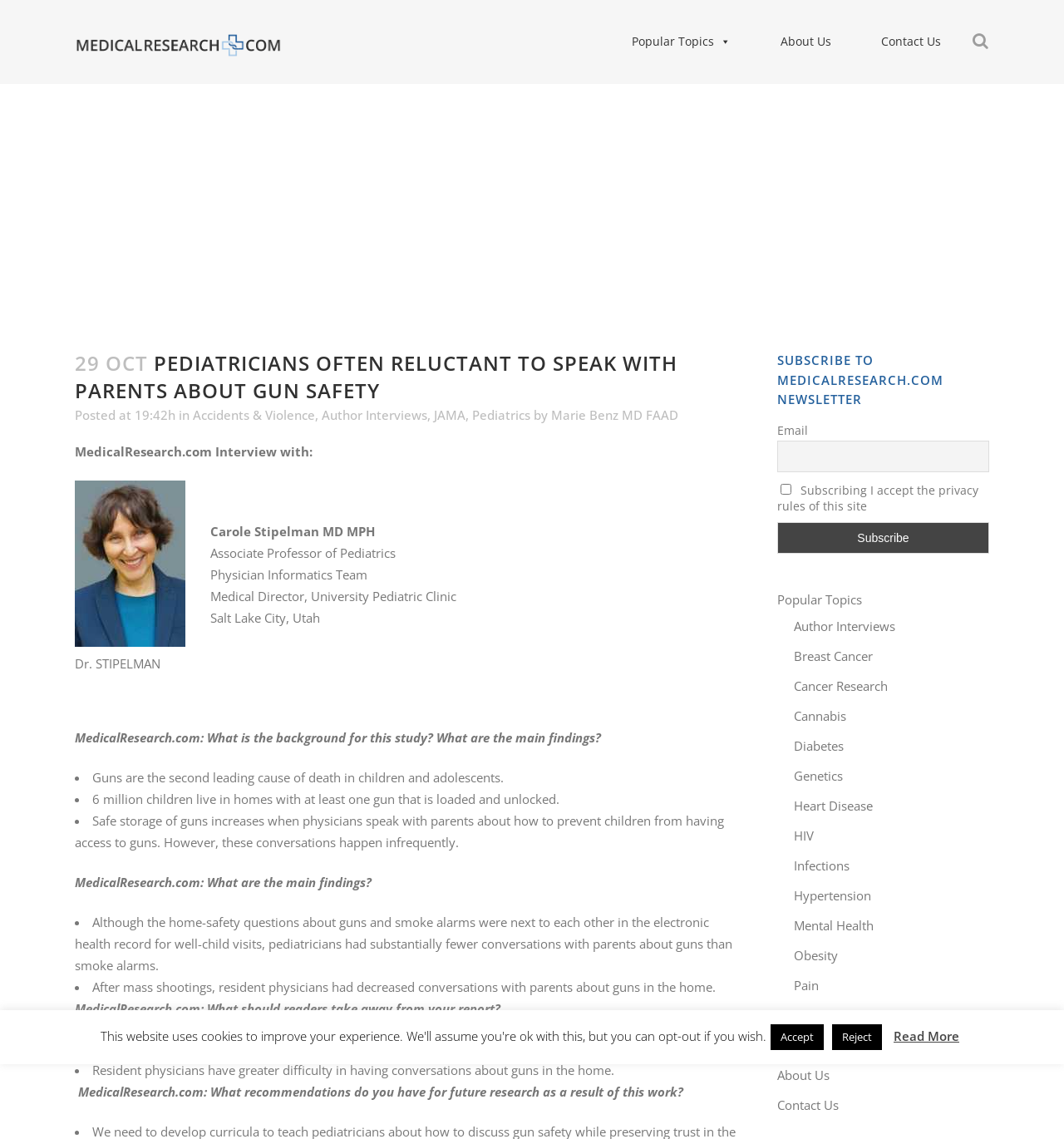Please identify the bounding box coordinates of the region to click in order to complete the given instruction: "Search for a topic". The coordinates should be four float numbers between 0 and 1, i.e., [left, top, right, bottom].

[0.07, 0.031, 0.844, 0.046]